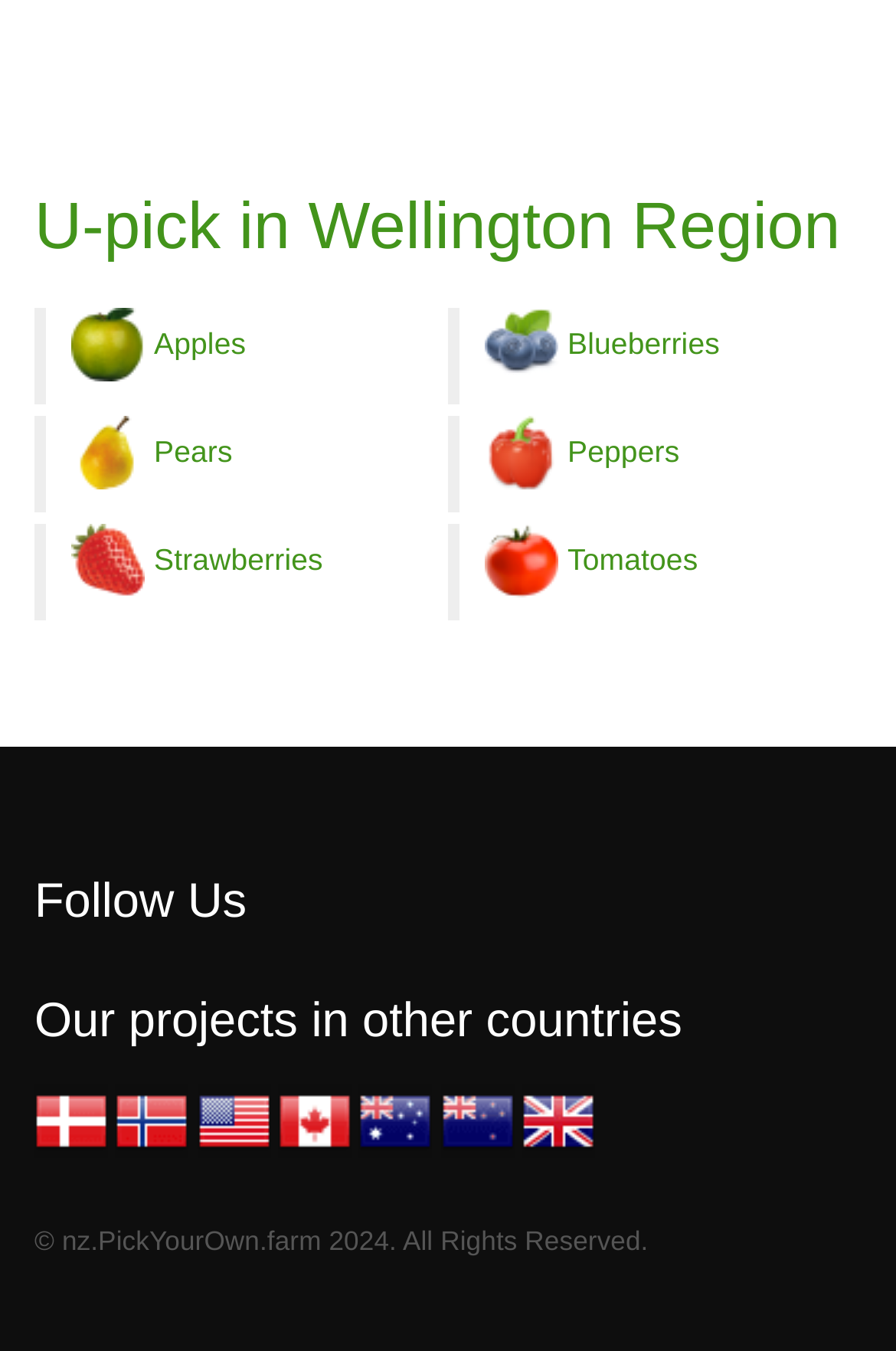What is the copyright year?
Use the information from the screenshot to give a comprehensive response to the question.

At the bottom of the webpage, I found the copyright information '© nz.PickYourOwn.farm 2024. All Rights Reserved.', which indicates that the copyright year is 2024.